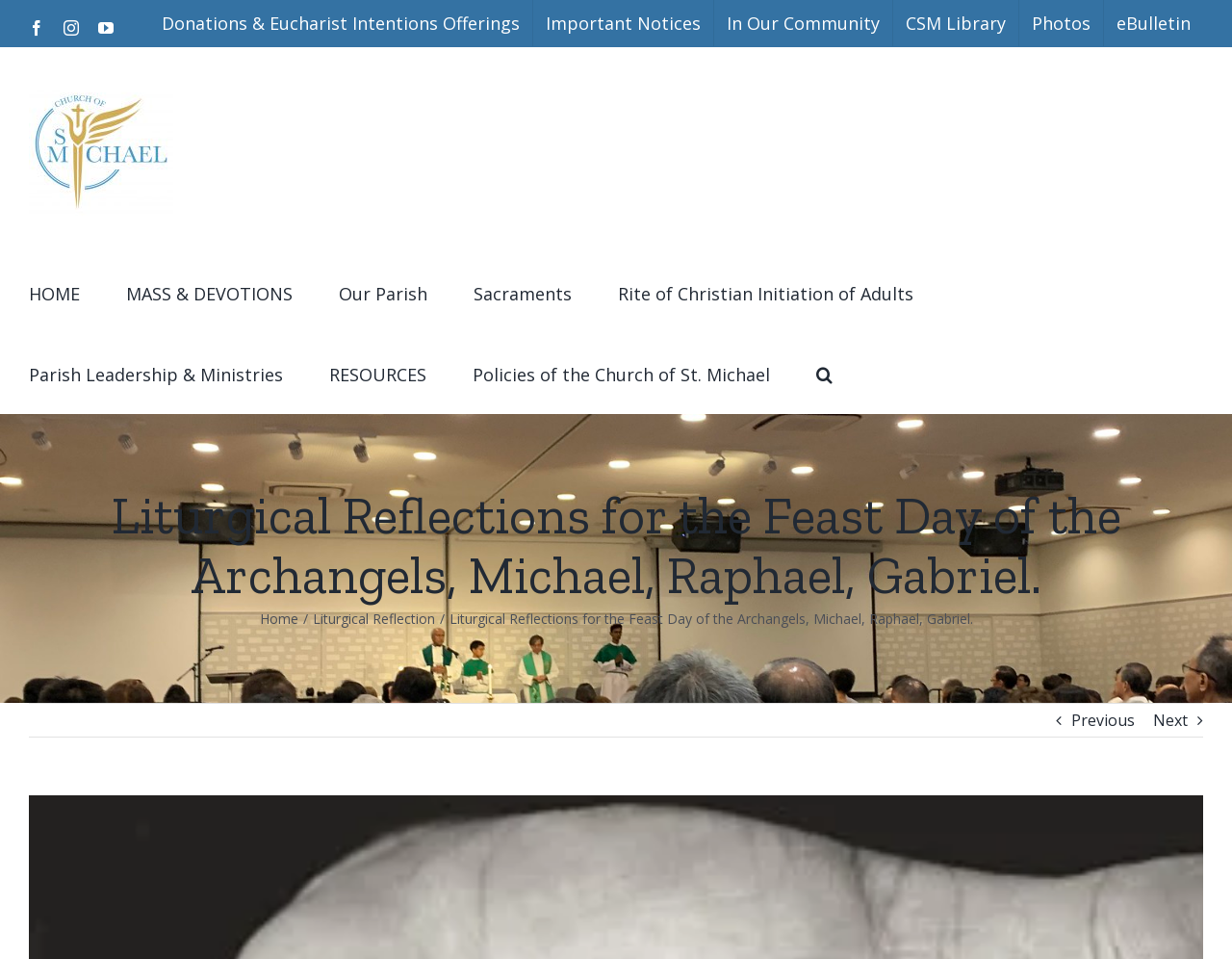Please pinpoint the bounding box coordinates for the region I should click to adhere to this instruction: "Go to the HOME page".

[0.023, 0.262, 0.065, 0.346]